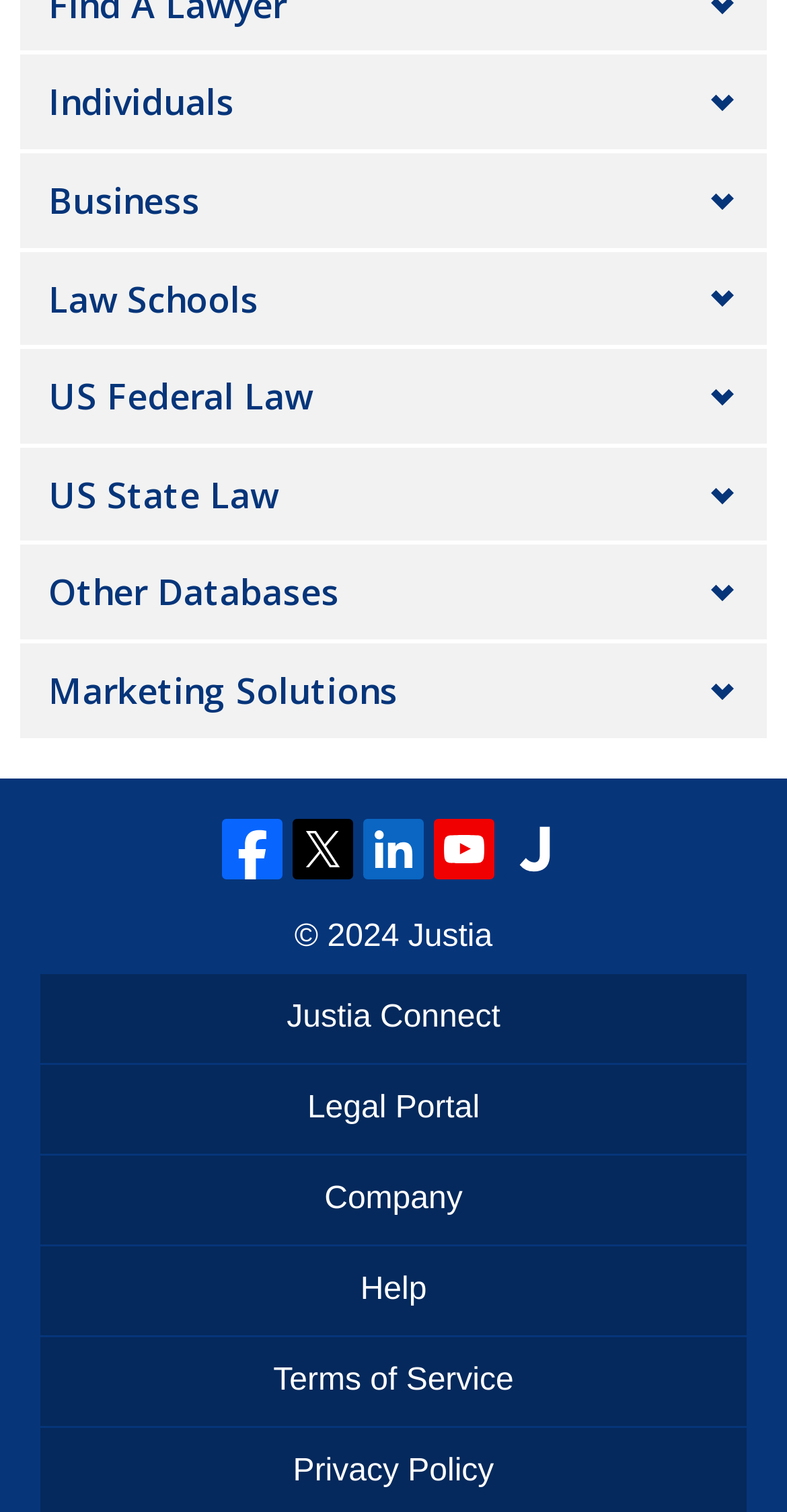Using a single word or phrase, answer the following question: 
How many links are there in the footer section?

5